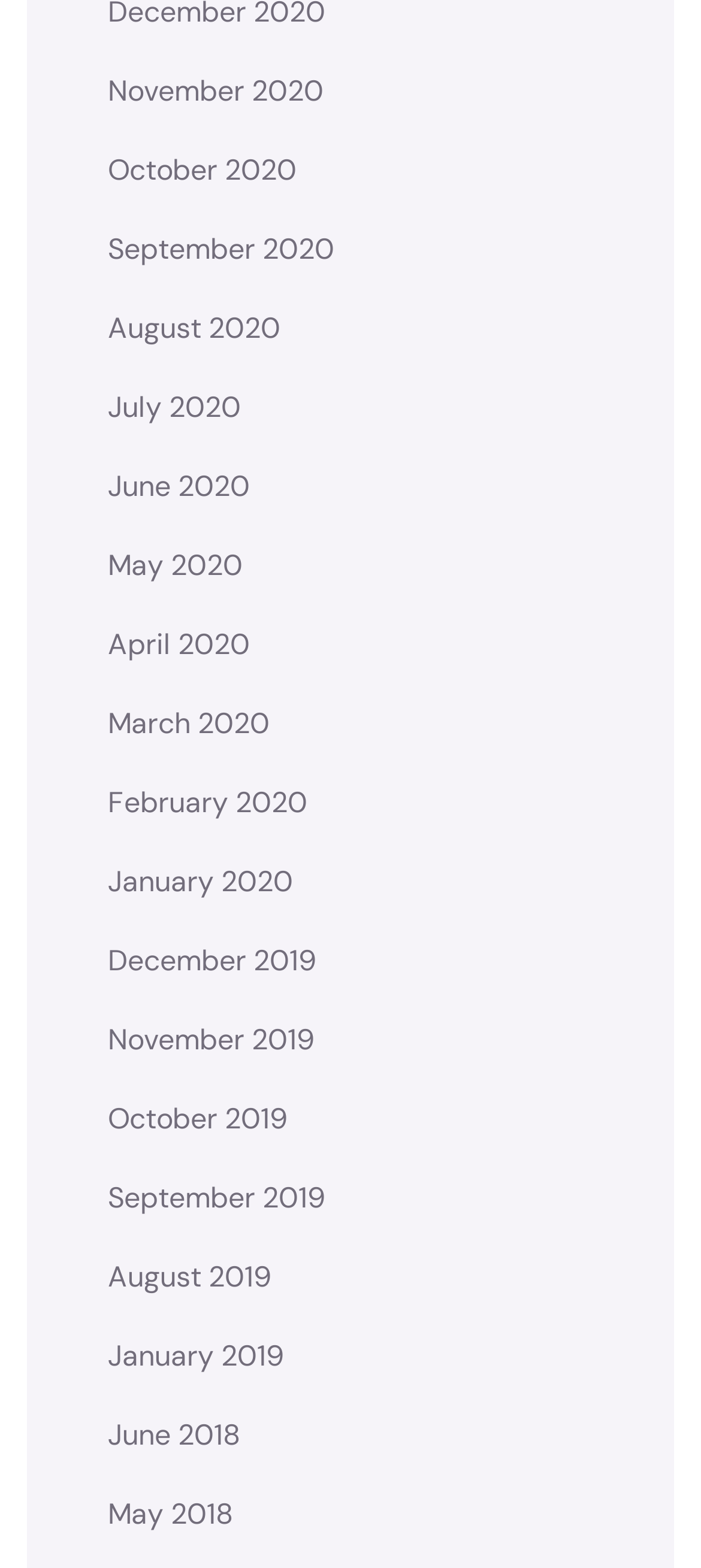What is the latest month listed?
Answer the question with detailed information derived from the image.

I examined the links on the webpage and found that the latest month listed is December 2020, which is represented by the link 'December 2020'.